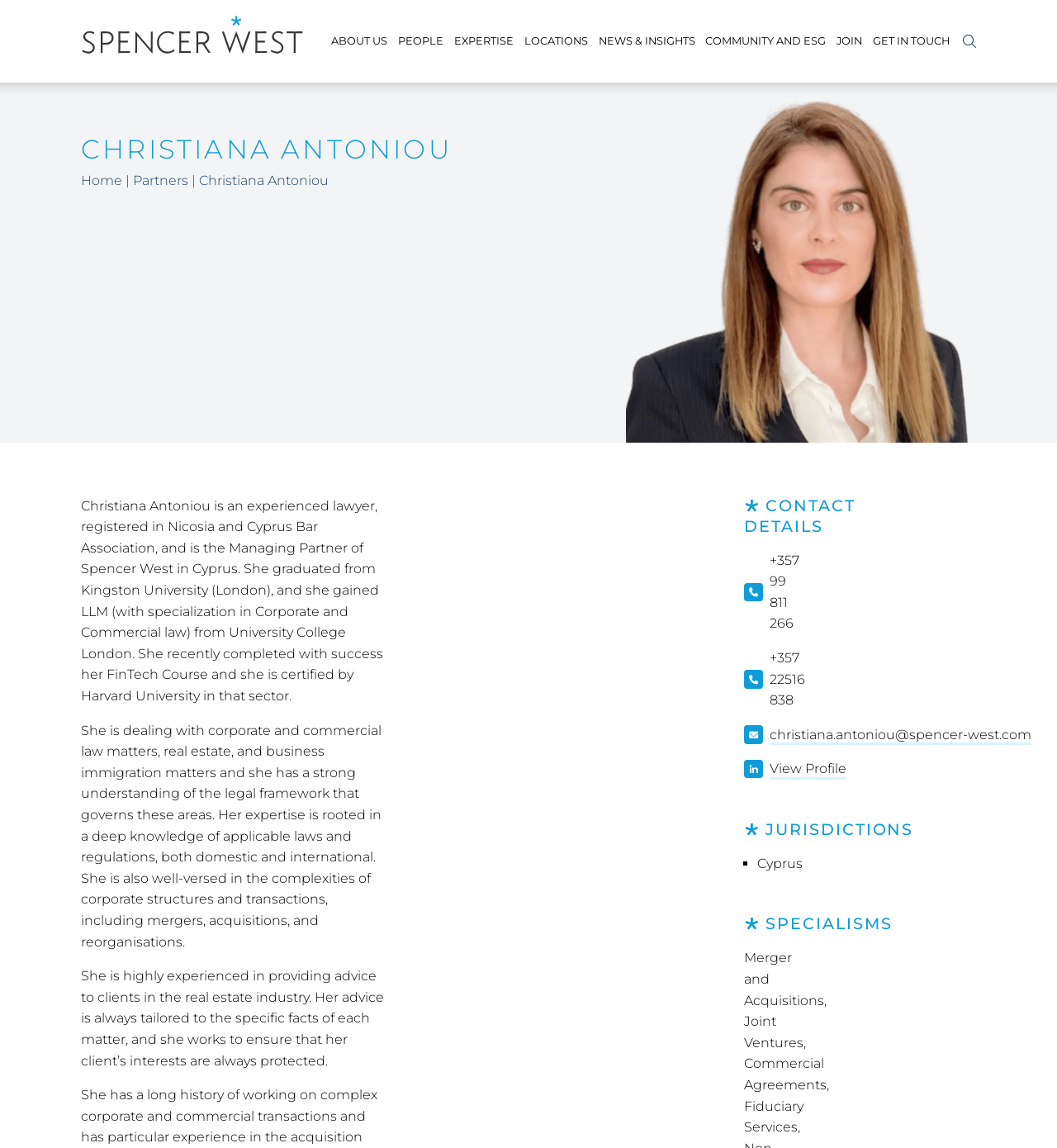What is Christiana Antoniou's contact email?
Answer the question in a detailed and comprehensive manner.

The contact details section of the webpage provides Christiana Antoniou's email address as christiana.antoniou@spencer-west.com.